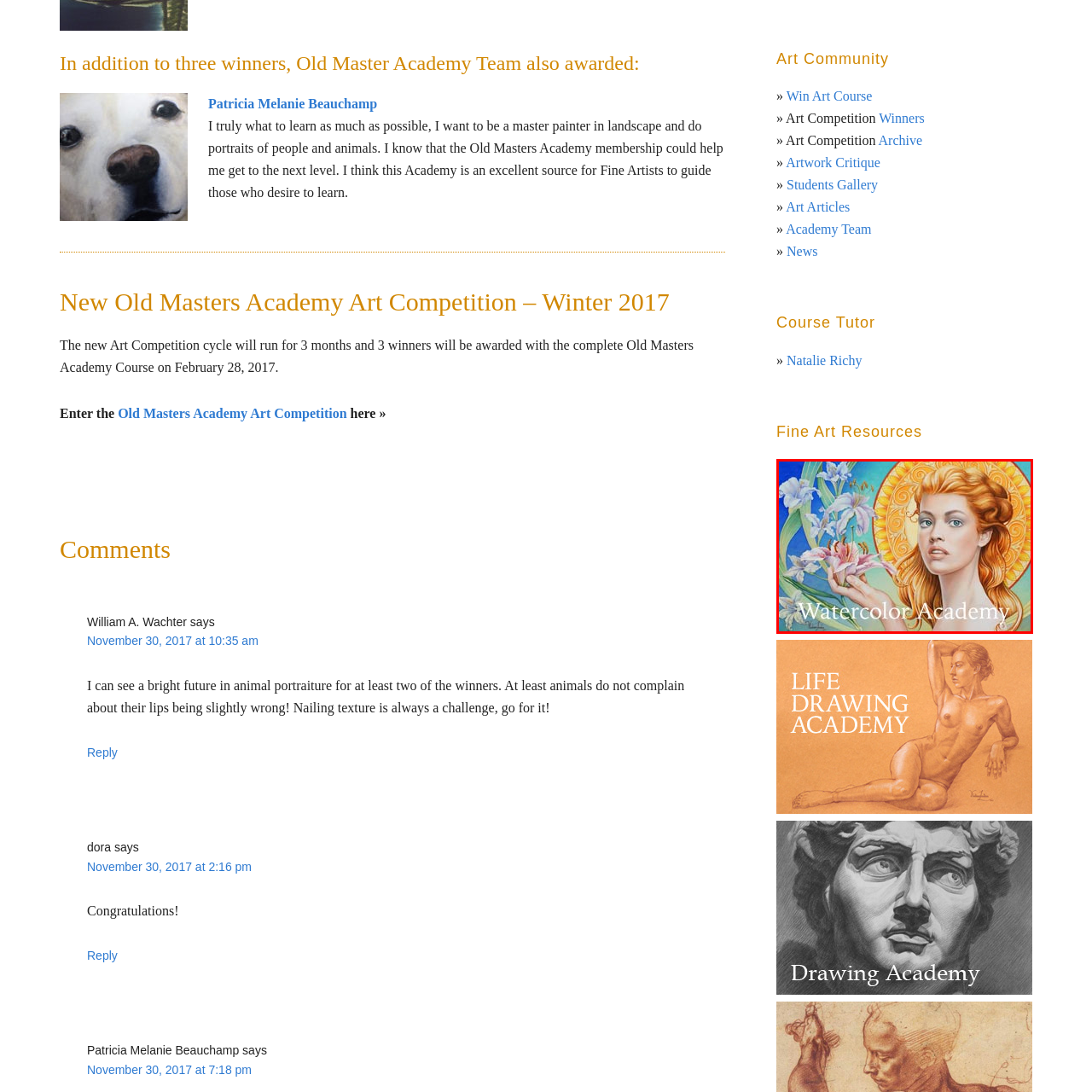View the area enclosed by the red box, What is the dominant color of the background? Respond using one word or phrase.

Golden